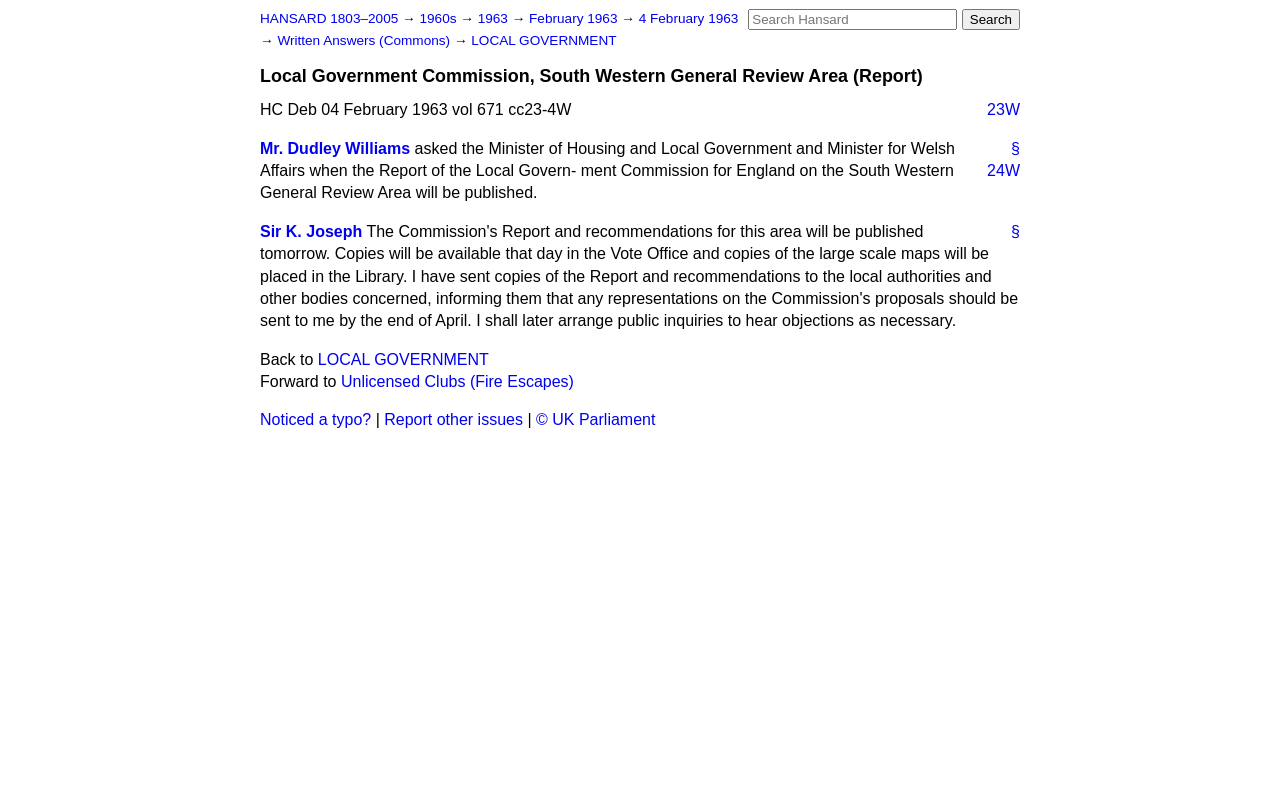Please find and generate the text of the main heading on the webpage.

Local Government Commission, South Western General Review Area (Report)